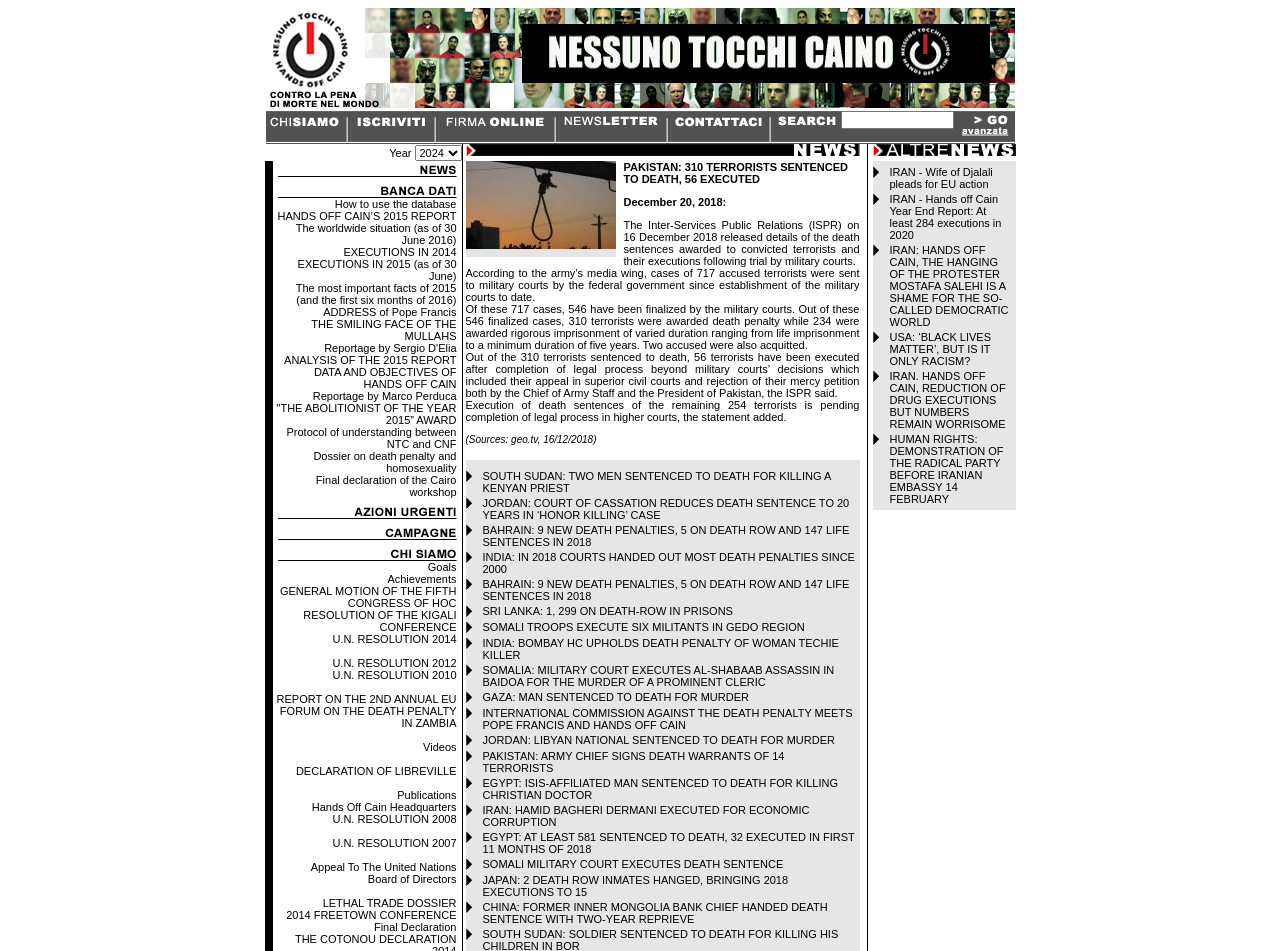Bounding box coordinates are specified in the format (top-left x, top-left y, bottom-right x, bottom-right y). All values are floating point numbers bounded between 0 and 1. Please provide the bounding box coordinate of the region this sentence describes: Appeal To The United Nations

[0.243, 0.893, 0.357, 0.918]